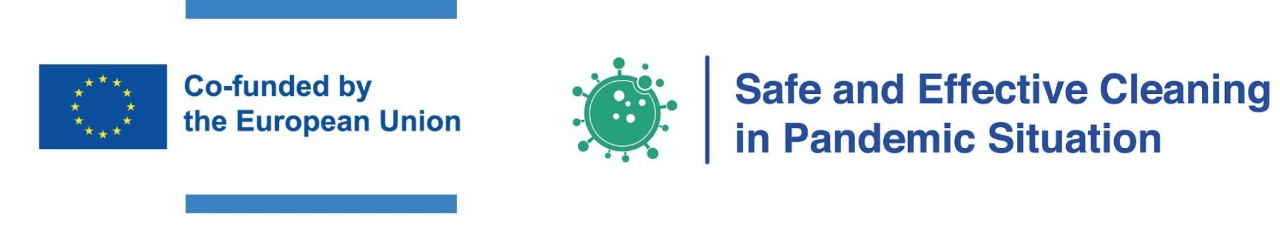What is the focus of the graphic representation on the right?
Answer the question with as much detail as you can, using the image as a reference.

The graphic representation on the right is a visual representation of a virus, emphasizing the project's focus on public health and cleaning protocols necessary during pandemic situations.